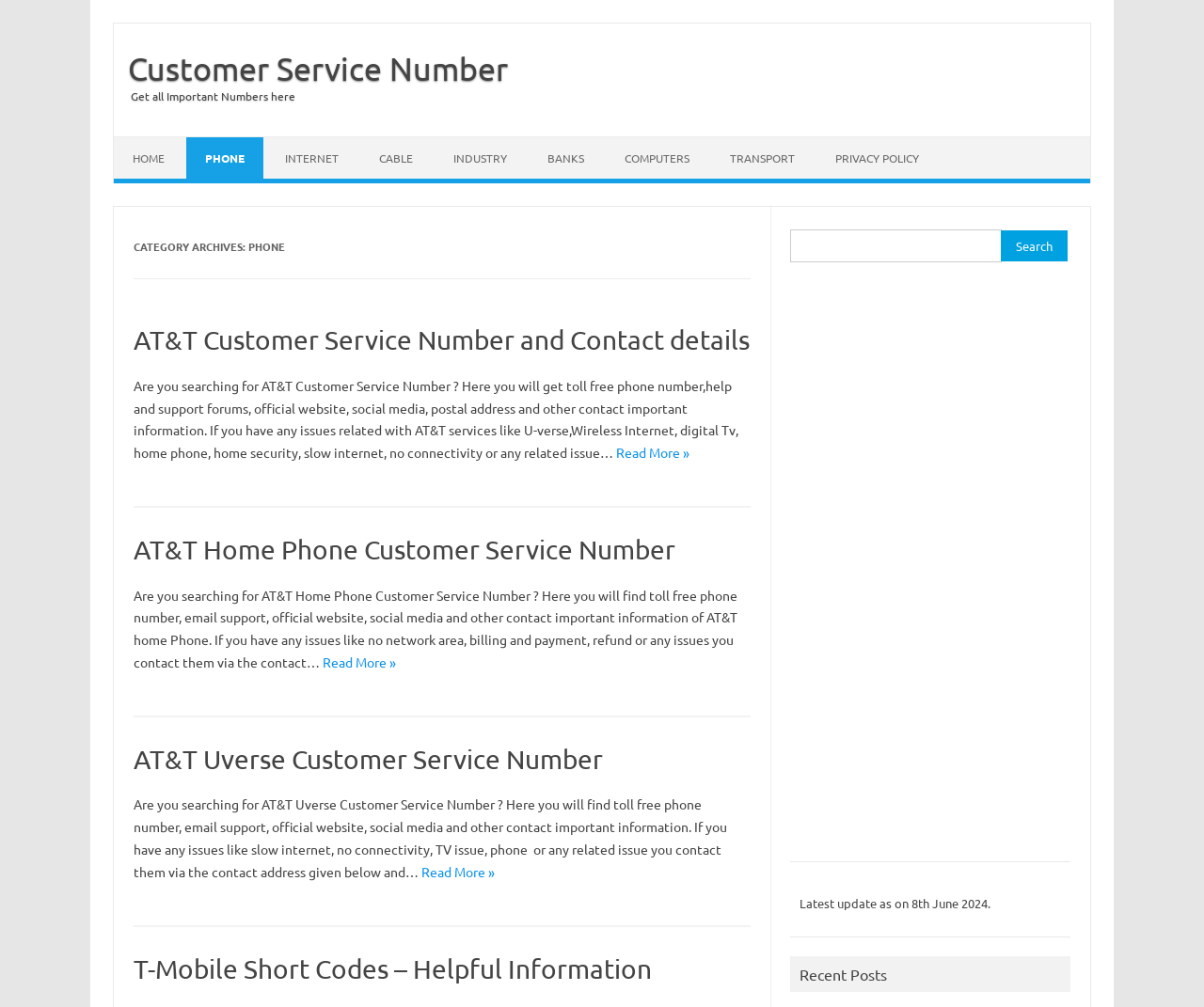Bounding box coordinates should be in the format (top-left x, top-left y, bottom-right x, bottom-right y) and all values should be floating point numbers between 0 and 1. Determine the bounding box coordinate for the UI element described as: Read More »

[0.512, 0.441, 0.572, 0.458]